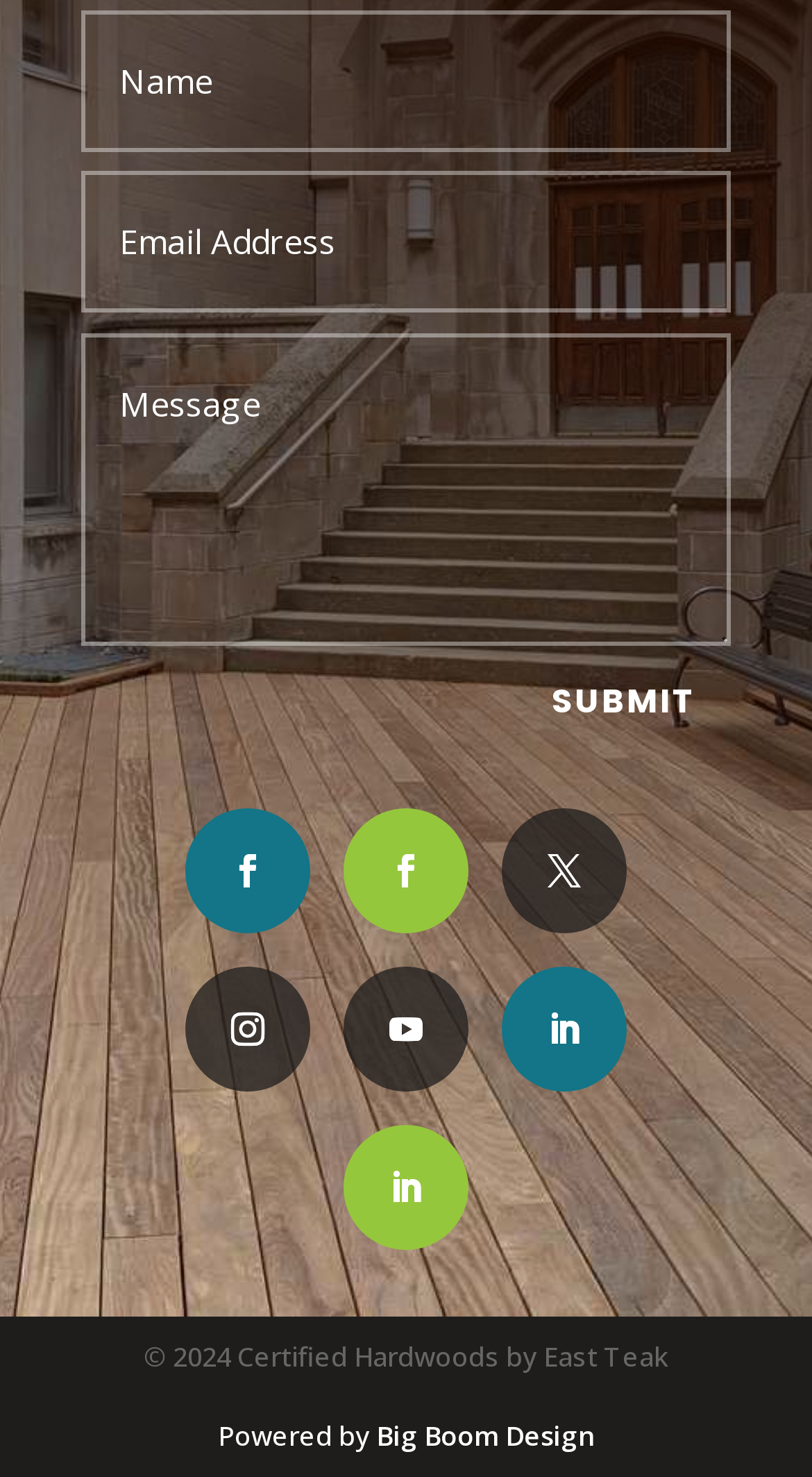Please identify the bounding box coordinates of the clickable element to fulfill the following instruction: "Enter text in the first field". The coordinates should be four float numbers between 0 and 1, i.e., [left, top, right, bottom].

[0.101, 0.007, 0.9, 0.103]